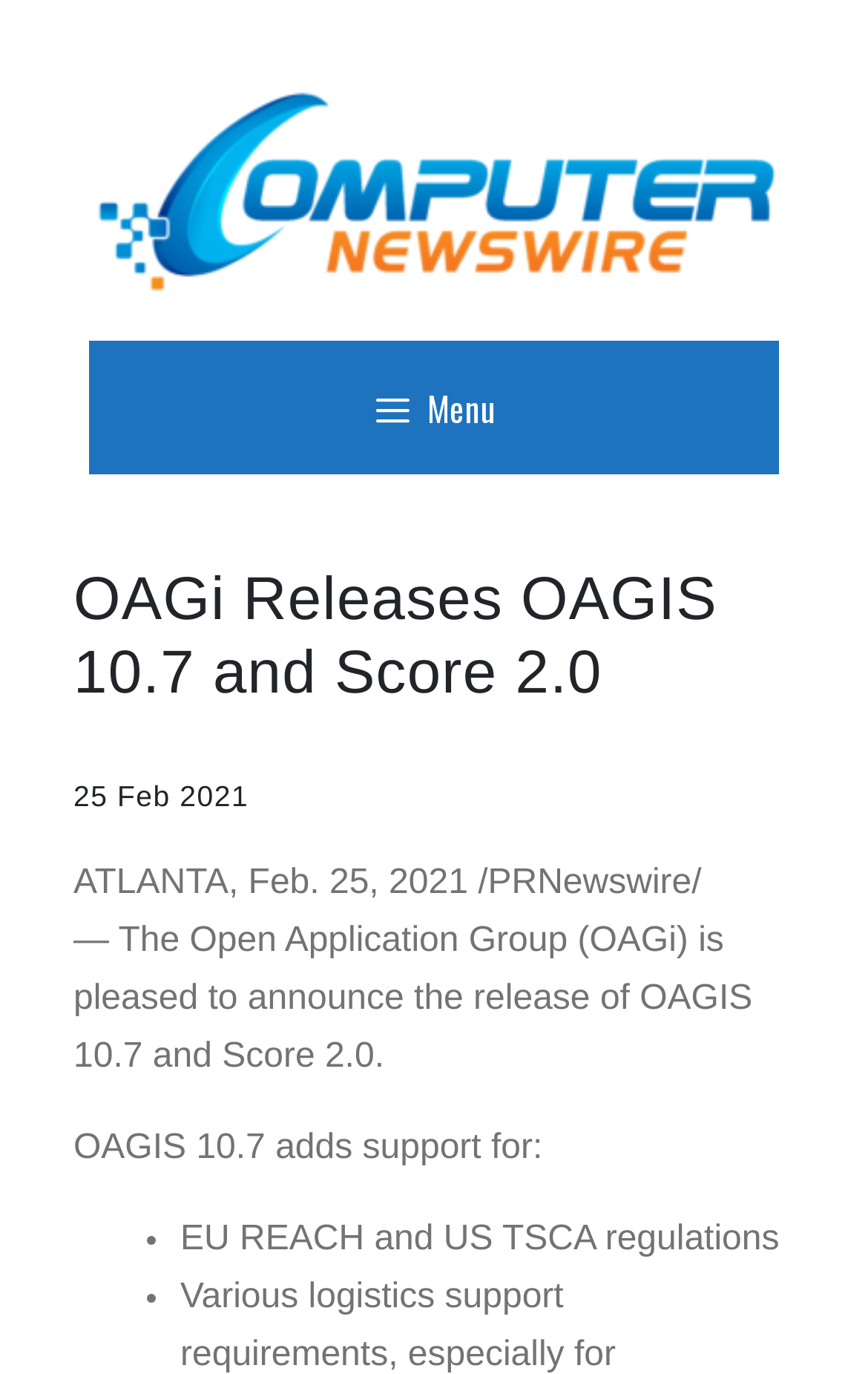Extract the main heading text from the webpage.

OAGi Releases OAGIS 10.7 and Score 2.0